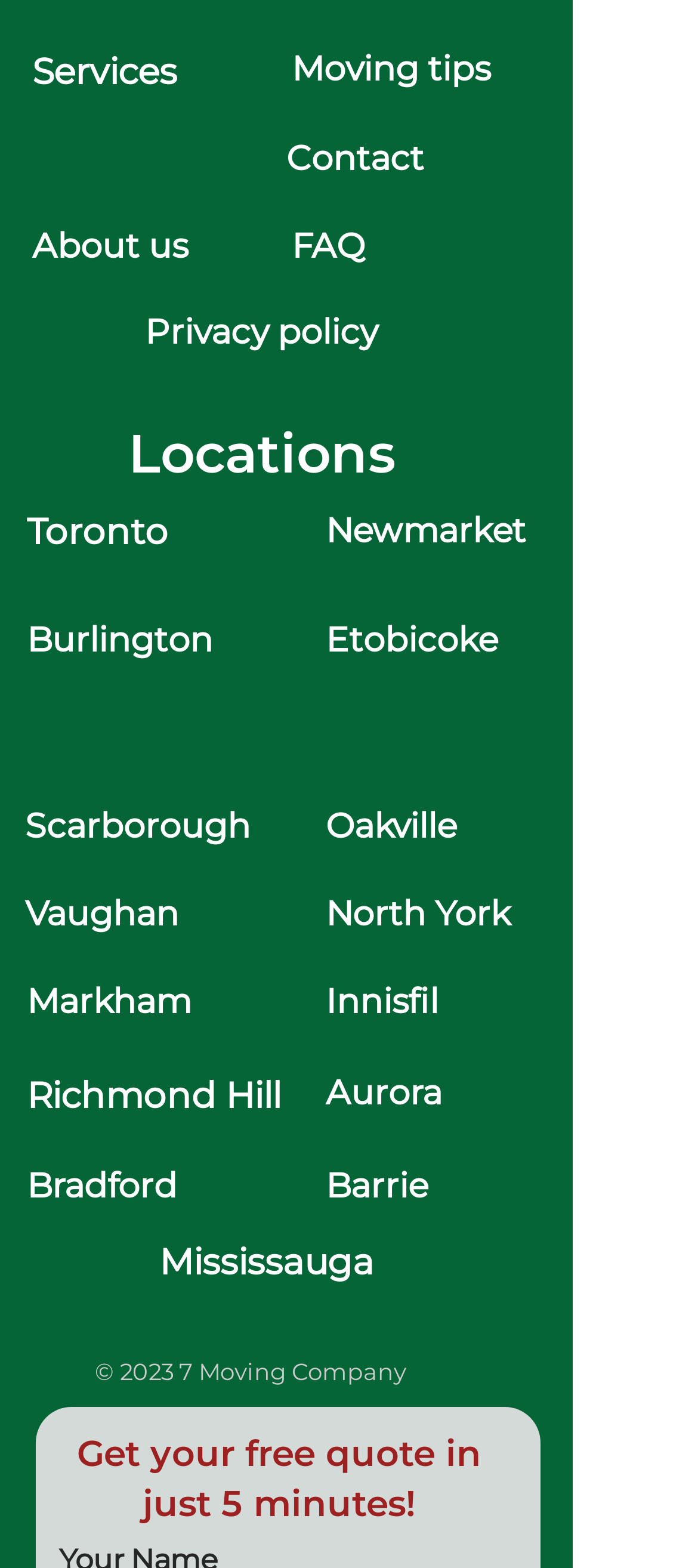Find the bounding box coordinates of the element's region that should be clicked in order to follow the given instruction: "Get a free quote". The coordinates should consist of four float numbers between 0 and 1, i.e., [left, top, right, bottom].

[0.069, 0.91, 0.731, 0.974]